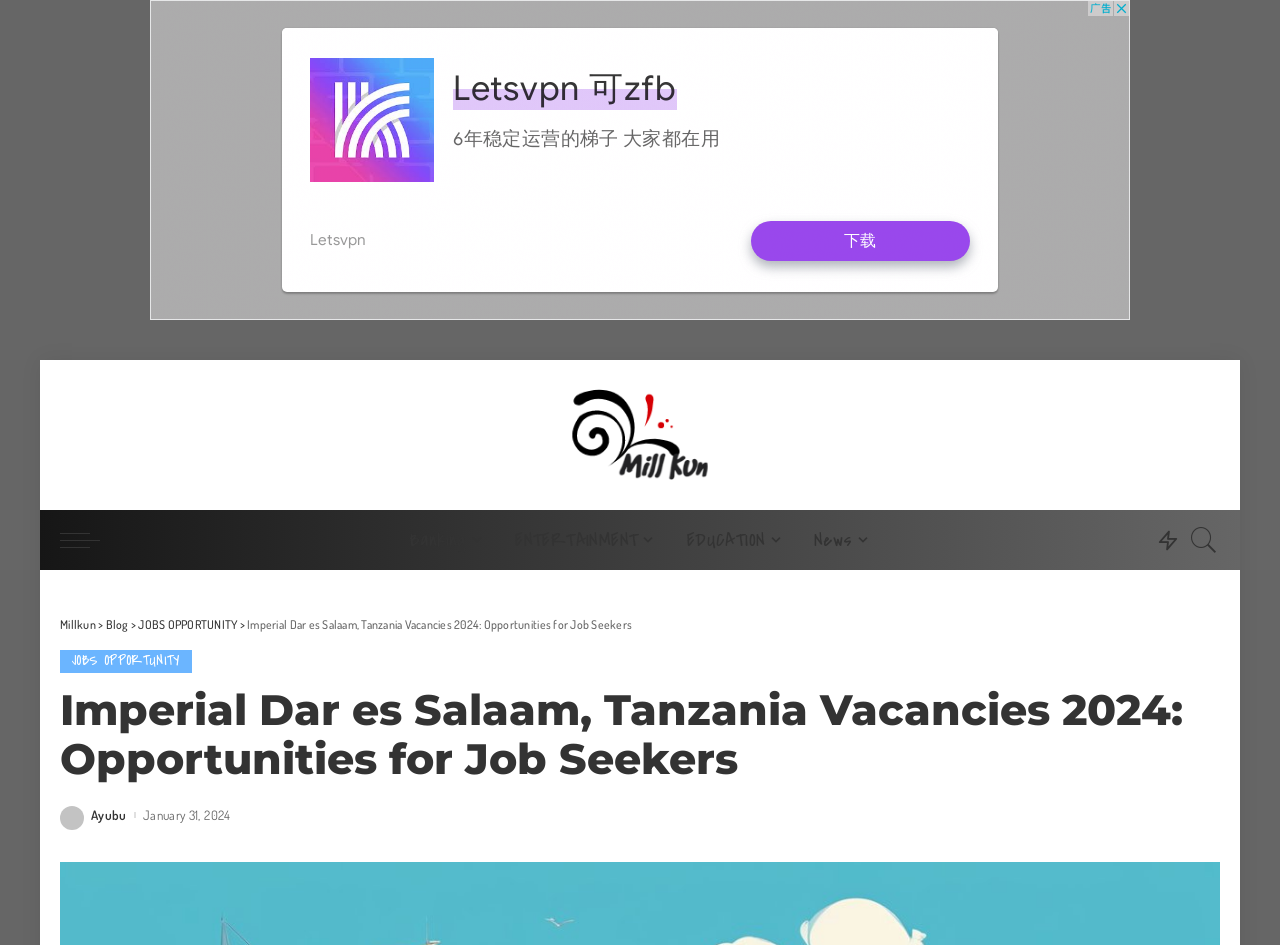What is the date of the latest article?
Give a detailed response to the question by analyzing the screenshot.

The date of the latest article can be found below the heading of the webpage, which is 'Posted by Ayubu' followed by the date 'January 31, 2024'.